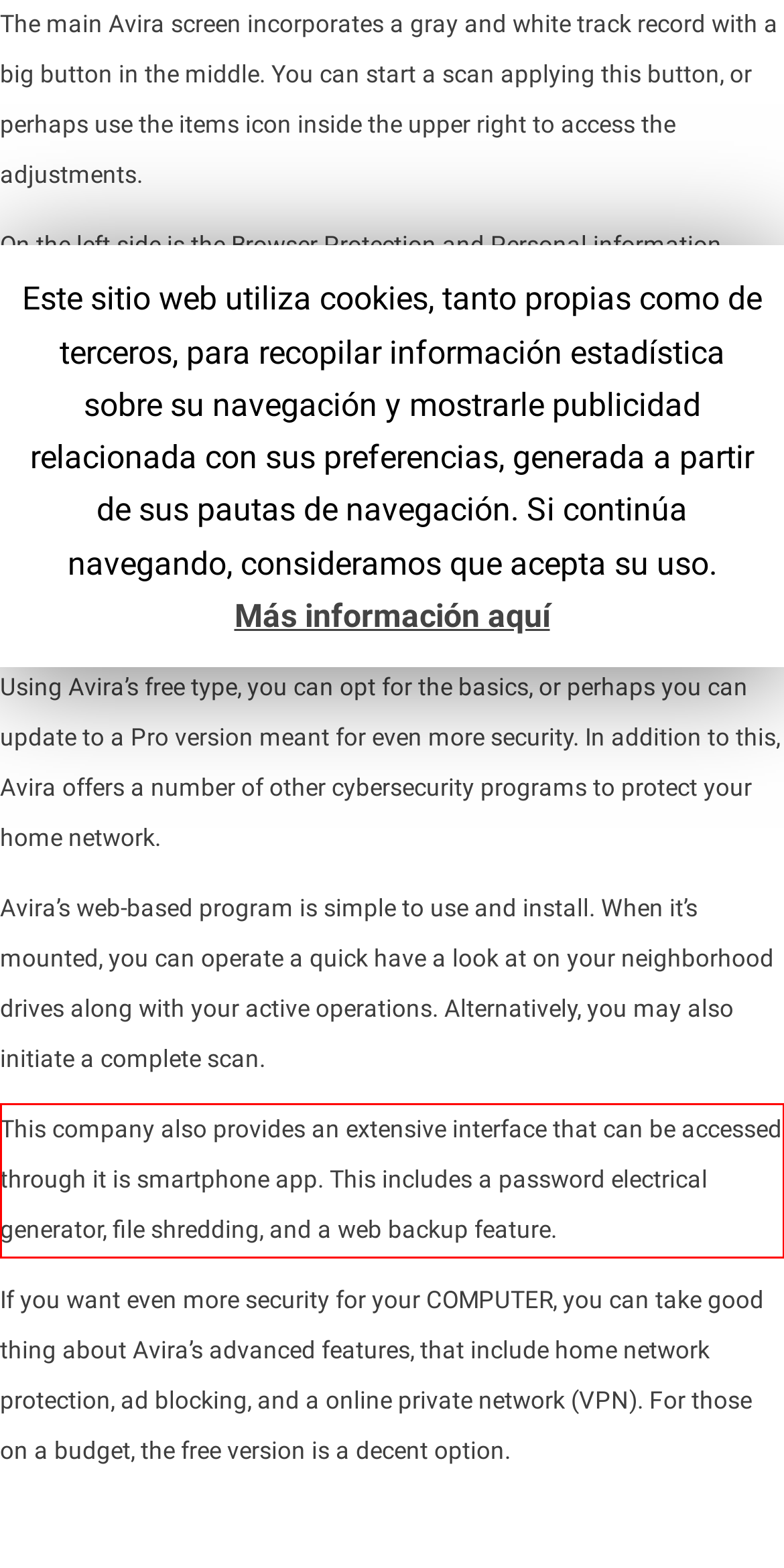Within the screenshot of the webpage, locate the red bounding box and use OCR to identify and provide the text content inside it.

This company also provides an extensive interface that can be accessed through it is smartphone app. This includes a password electrical generator, file shredding, and a web backup feature.